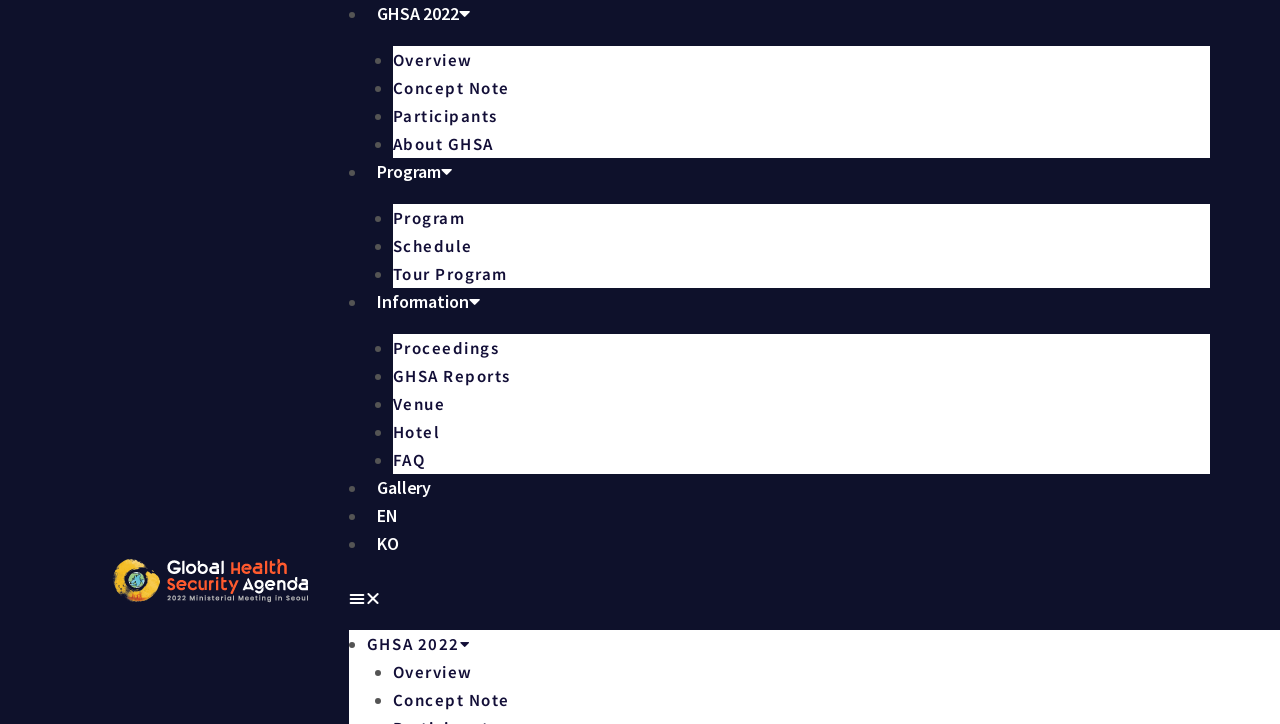How many links are visible on the page?
Answer the question in as much detail as possible.

I counted the links that are not hidden, and there are two visible links: '' and 'Gallery'.